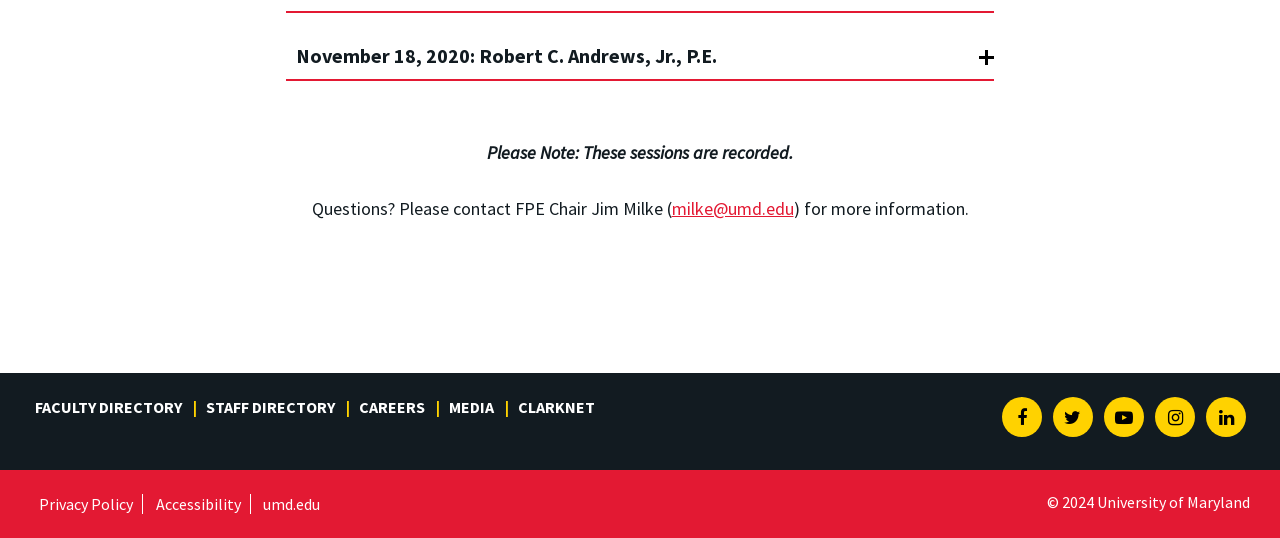What is the date of the session? Look at the image and give a one-word or short phrase answer.

November 18, 2020